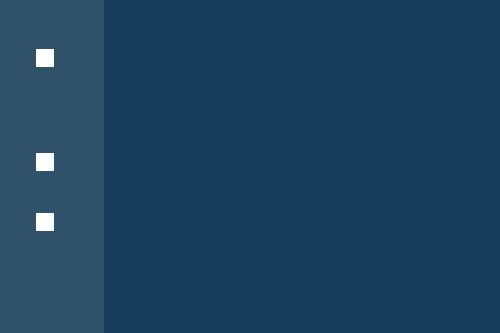Please respond to the question with a concise word or phrase:
What type of cases does the law firm specialize in?

Personal injury